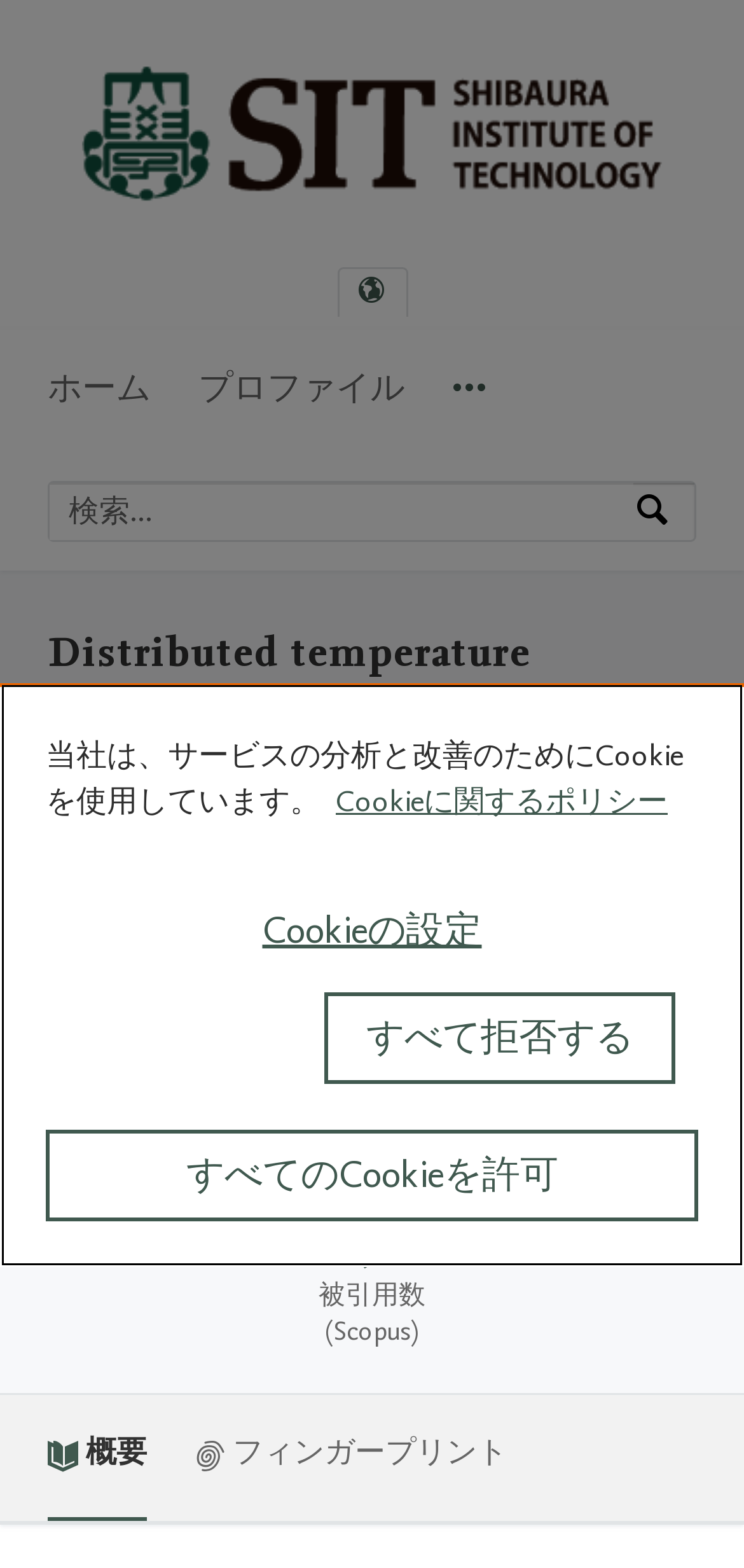Predict the bounding box coordinates of the area that should be clicked to accomplish the following instruction: "Go to the main navigation". The bounding box coordinates should consist of four float numbers between 0 and 1, i.e., [left, top, right, bottom].

[0.064, 0.21, 0.936, 0.289]